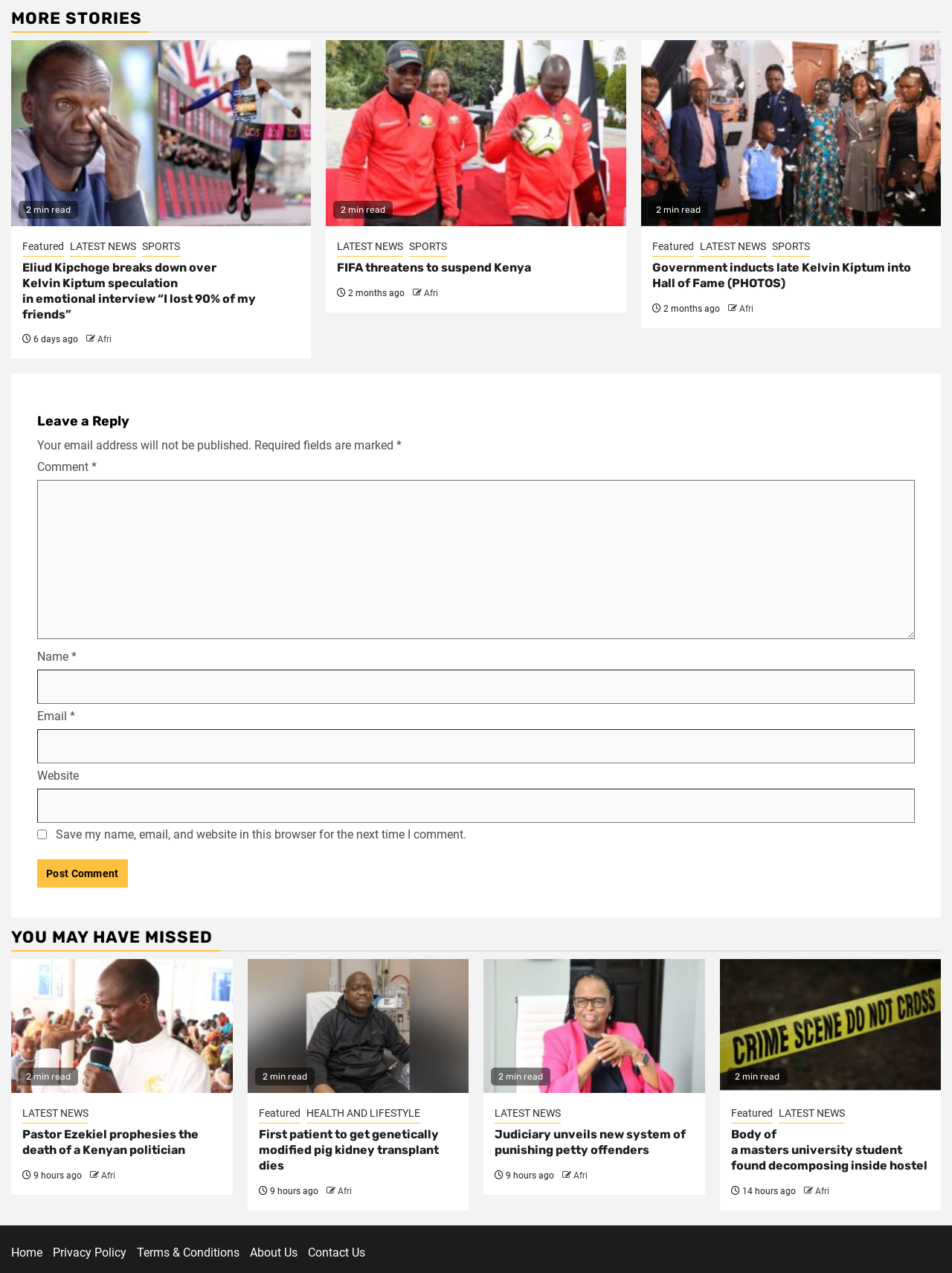How many news articles are on this webpage? Observe the screenshot and provide a one-word or short phrase answer.

9